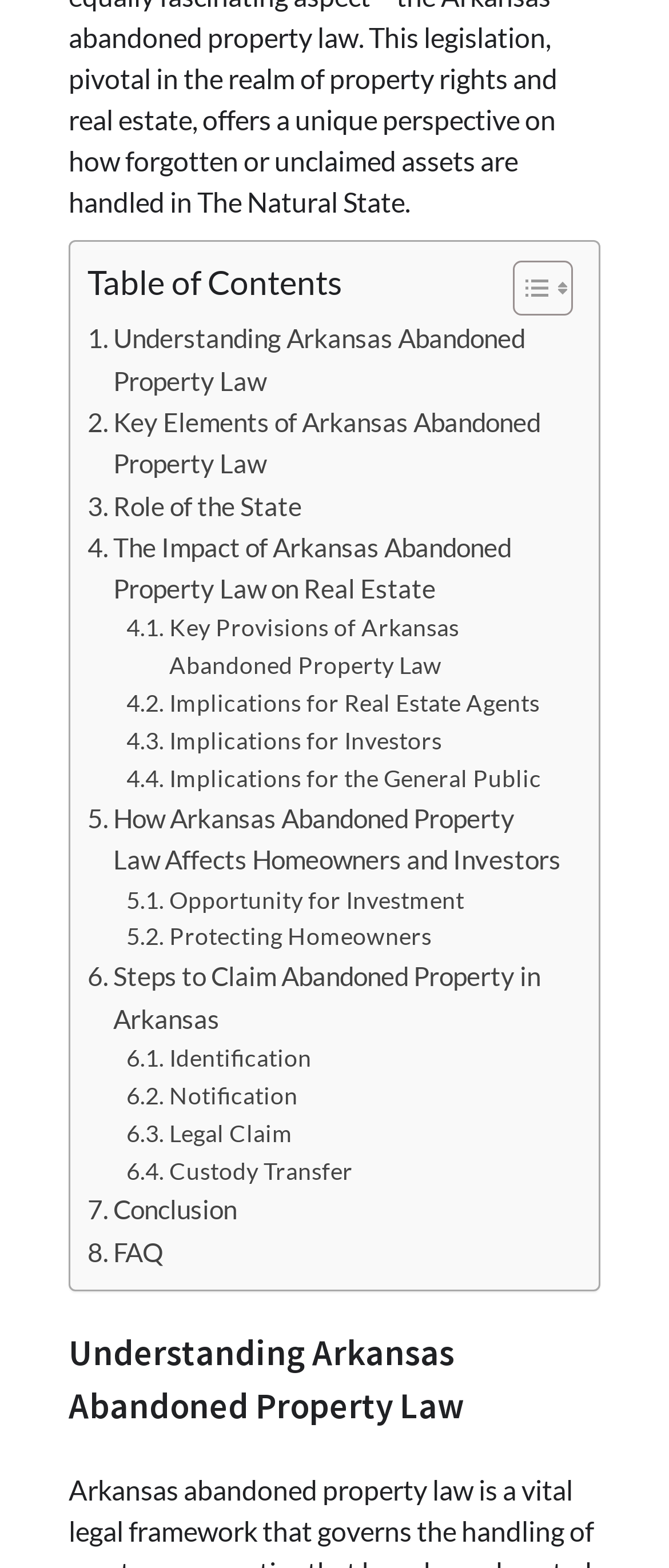Specify the bounding box coordinates of the area to click in order to execute this command: 'Toggle Table of Content'. The coordinates should consist of four float numbers ranging from 0 to 1, and should be formatted as [left, top, right, bottom].

[0.728, 0.165, 0.844, 0.203]